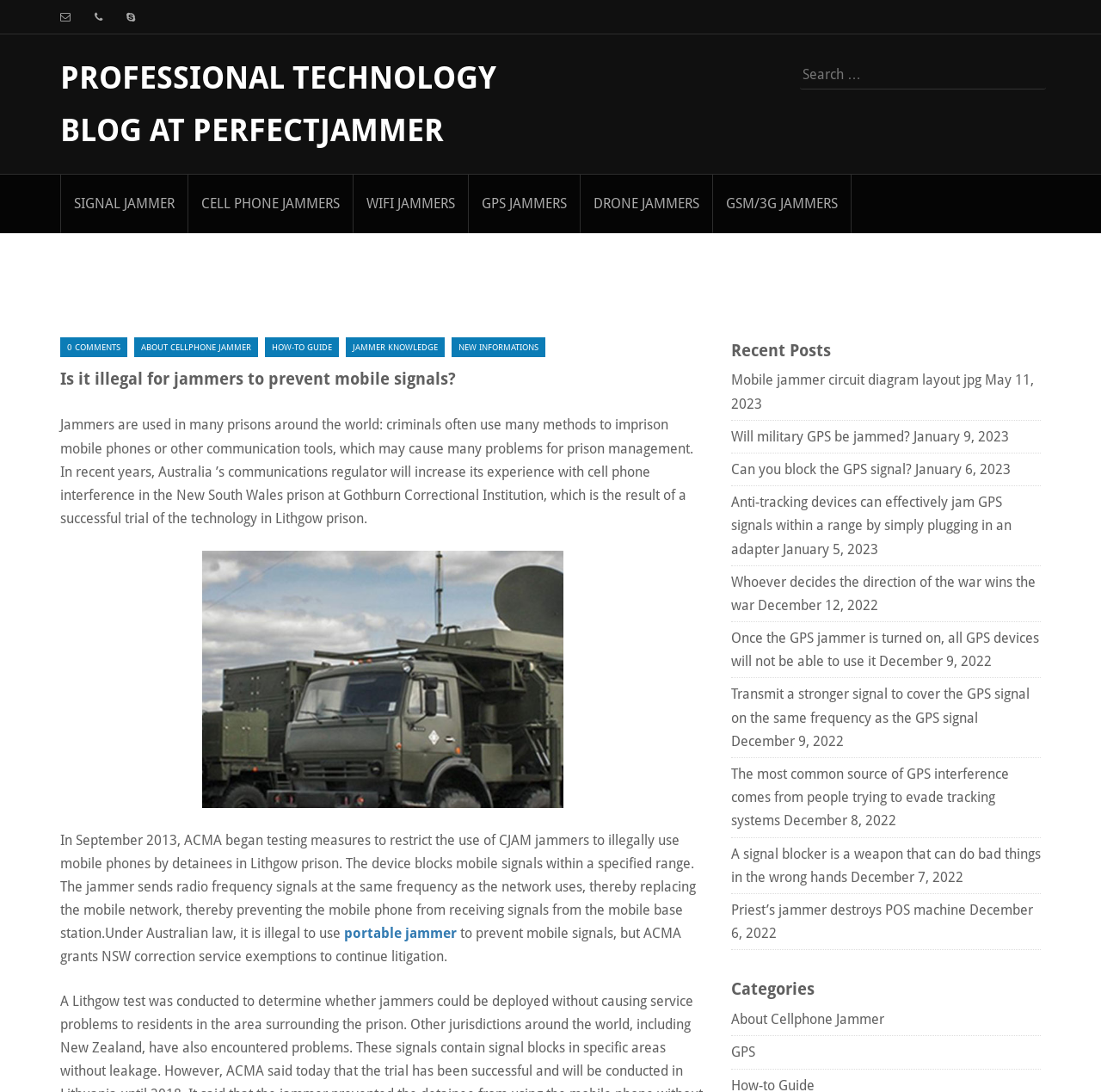Please identify the bounding box coordinates of where to click in order to follow the instruction: "Learn about GPS JAMMERS".

[0.426, 0.16, 0.527, 0.213]